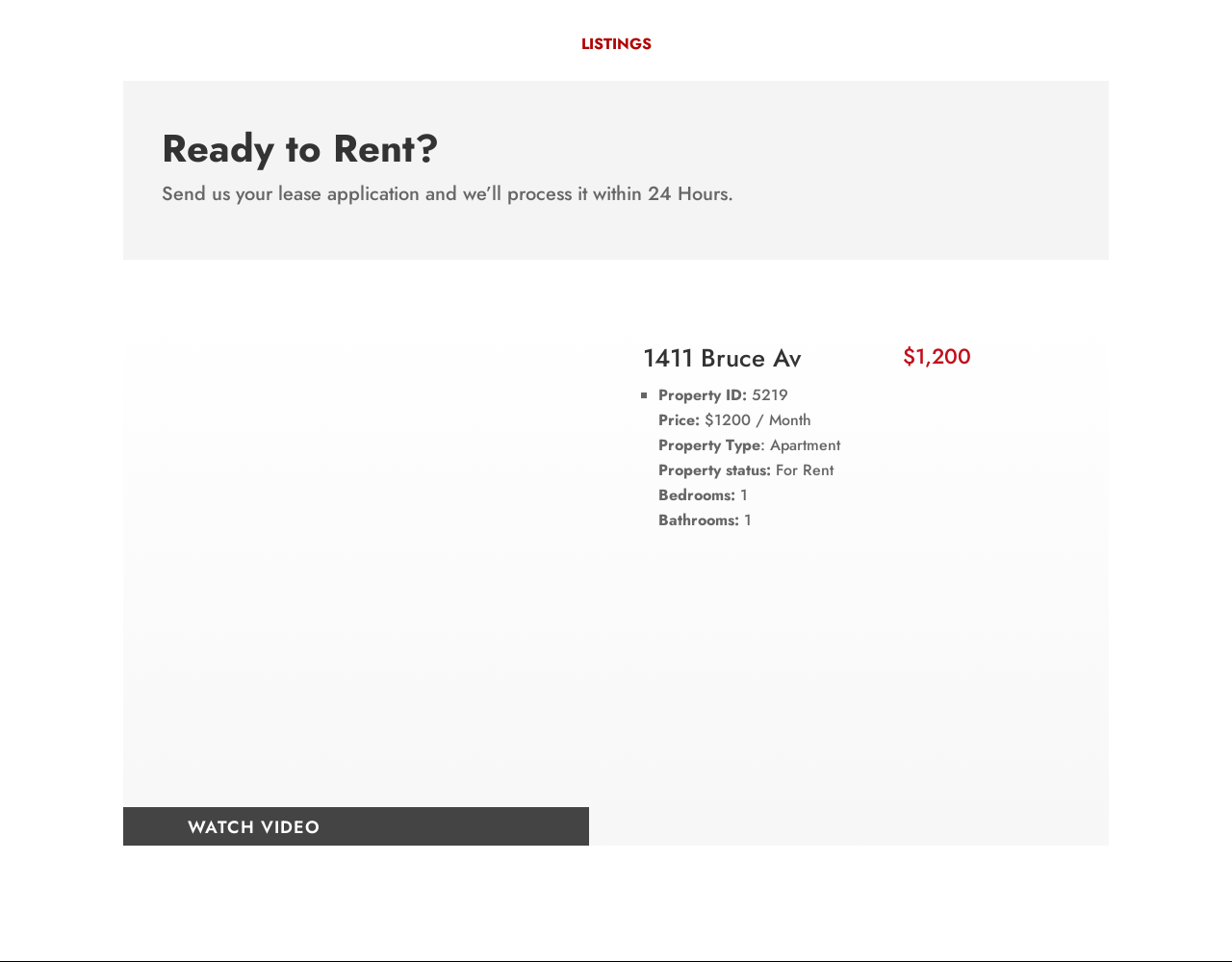What is the status of the property?
Please look at the screenshot and answer using one word or phrase.

For Rent